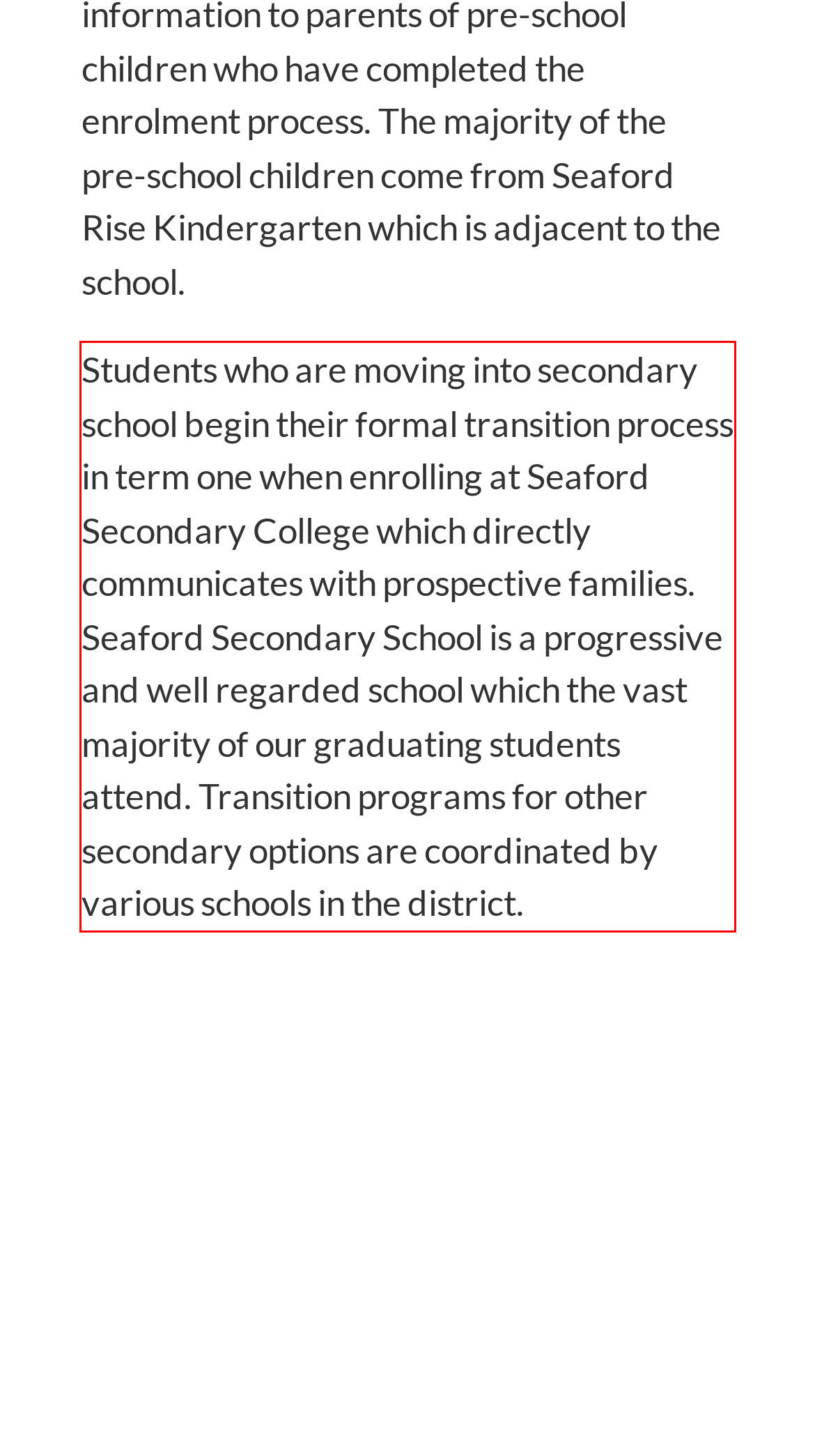Given a screenshot of a webpage with a red bounding box, please identify and retrieve the text inside the red rectangle.

Students who are moving into secondary school begin their formal transition process in term one when enrolling at Seaford Secondary College which directly communicates with prospective families. Seaford Secondary School is a progressive and well regarded school which the vast majority of our graduating students attend. Transition programs for other secondary options are coordinated by various schools in the district.